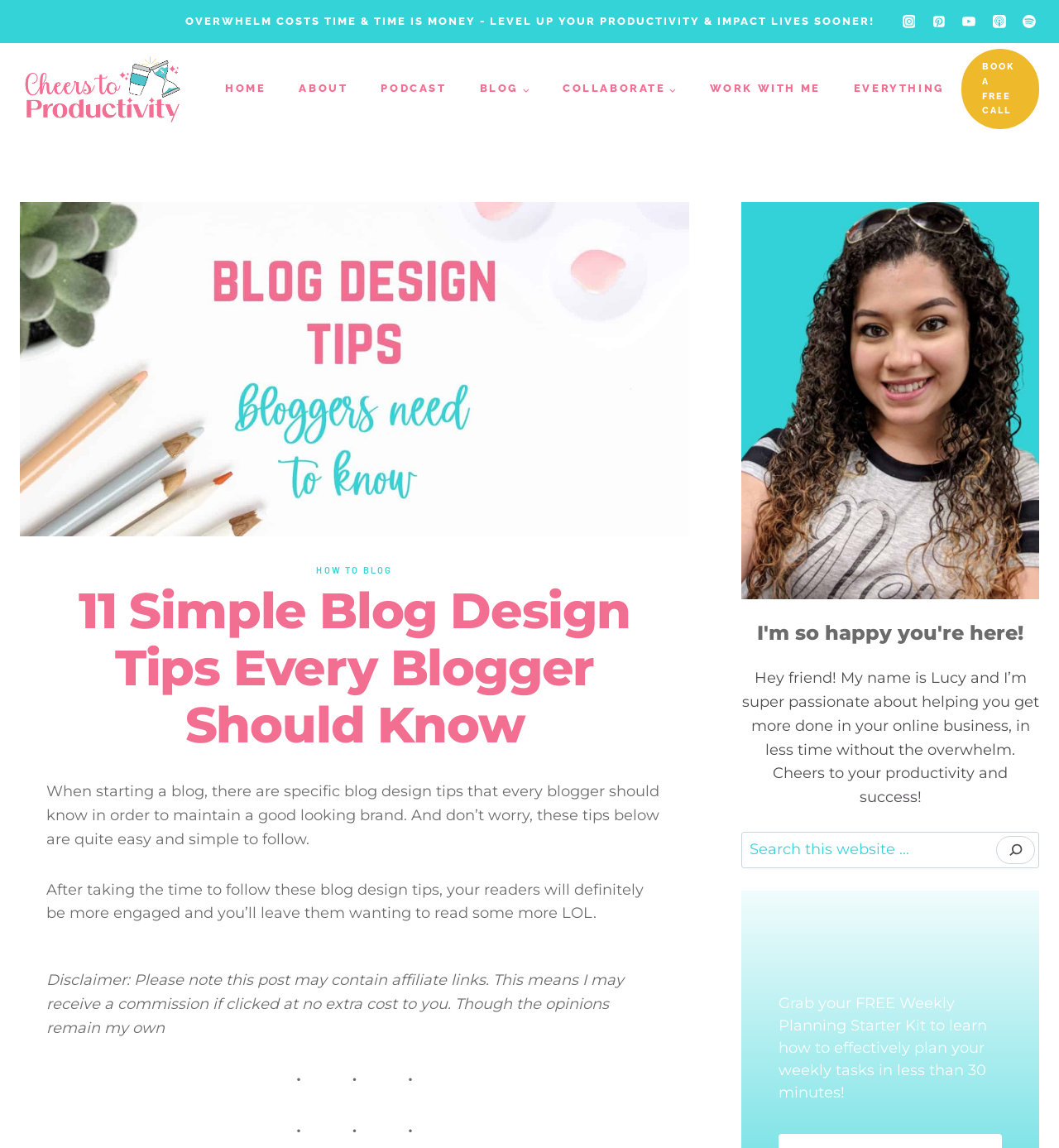Provide an in-depth caption for the contents of the webpage.

This webpage is about blog design tips for bloggers. At the top, there is a prominent header with a motivational quote "OVERWHELM COSTS TIME & TIME IS MONEY - LEVEL UP YOUR PRODUCTIVITY & IMPACT LIVES SOONER!" in a large font size. Below the header, there are social media links to Instagram, Pinterest, YouTube, Apple Podcast, and Spotify, each accompanied by its respective icon.

To the left of the social media links, there is a navigation menu with links to different sections of the website, including "HOME", "ABOUT", "PODCAST", "BLOG", "COLLABORATE", "WORK WITH ME", and "EVERYTHING". Some of these links have child menus that can be expanded.

The main content of the webpage is divided into two columns. On the left, there is a large image related to blog design tips, and on the right, there is a heading "11 Simple Blog Design Tips Every Blogger Should Know" followed by three paragraphs of text. The text explains the importance of good blog design and how the tips provided on the webpage can help bloggers maintain a good-looking brand.

Below the main content, there is a section with a heading "I'm so happy you're here!" and a brief introduction to the author, Lucy, who is passionate about helping online business owners increase their productivity. There is also a search bar in this section.

Further down, there is a call-to-action section with a heading and a button to grab a free weekly planning starter kit. Finally, at the bottom right corner of the webpage, there is a "Scroll to top" button.